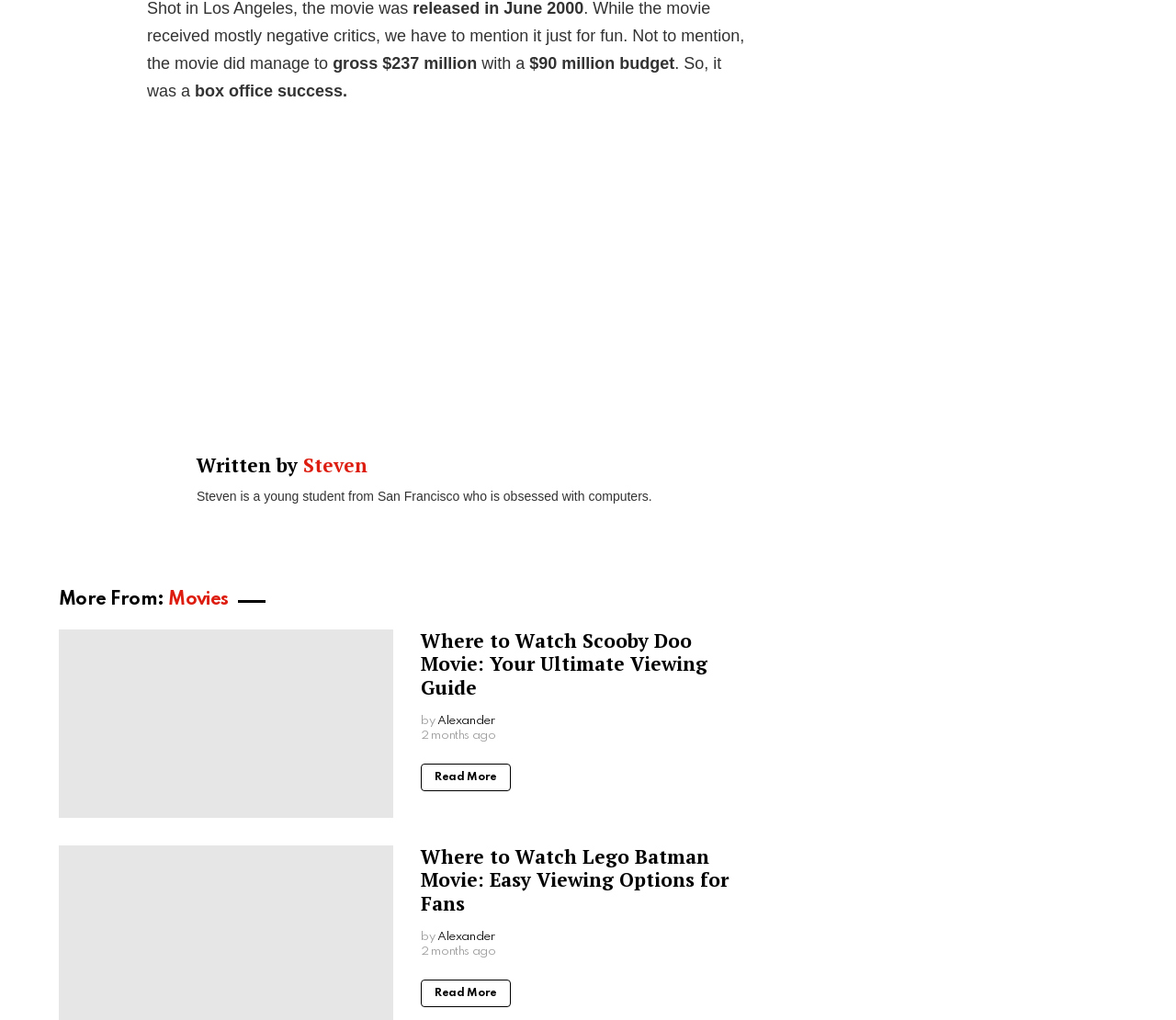Identify the bounding box coordinates for the element that needs to be clicked to fulfill this instruction: "View the article written by Steven". Provide the coordinates in the format of four float numbers between 0 and 1: [left, top, right, bottom].

[0.167, 0.444, 0.312, 0.469]